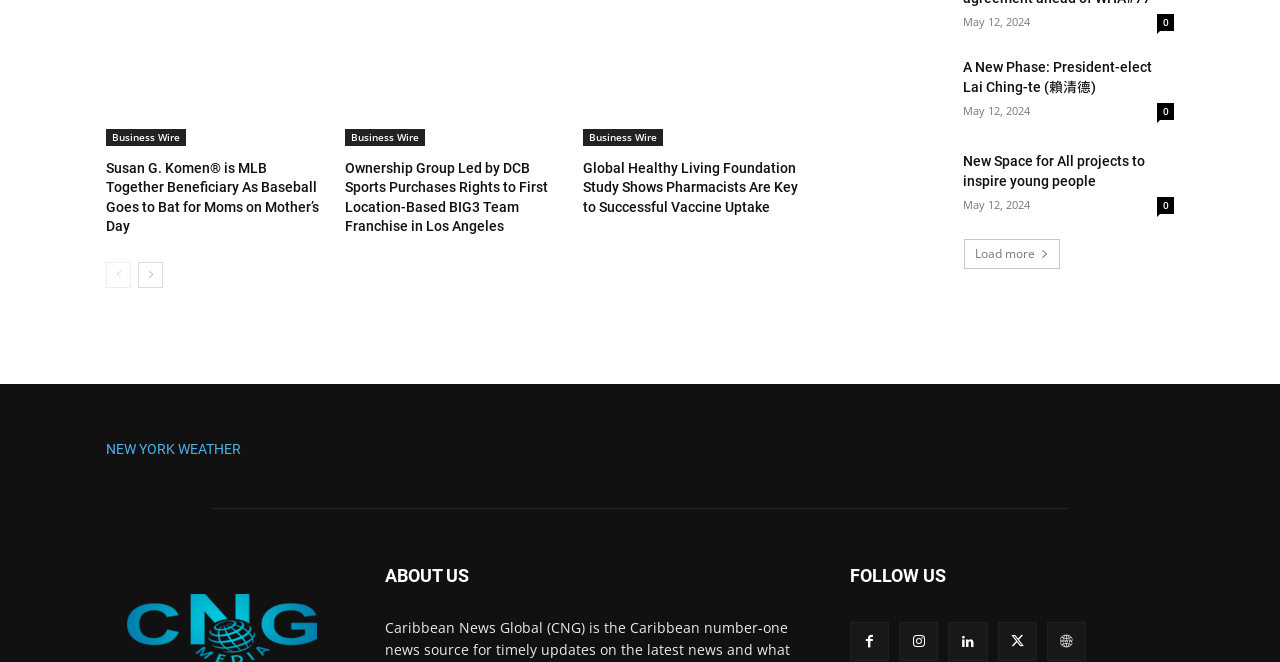Give a one-word or phrase response to the following question: What is the text of the first heading on the webpage?

Susan G. Komen is MLB Together Beneficiary As Baseball Goes to Bat for Moms on Mother’s Day